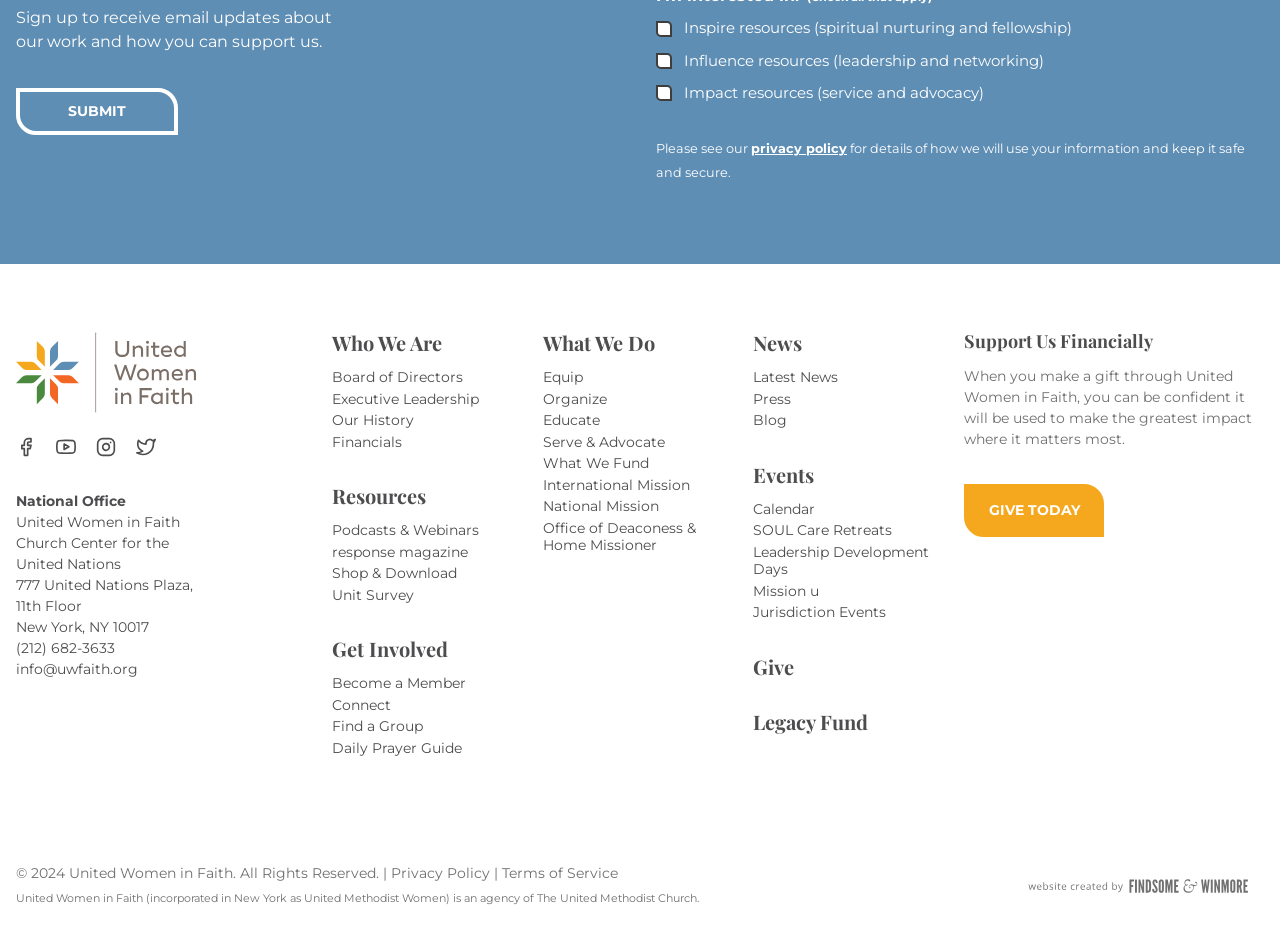Find the bounding box coordinates for the UI element that matches this description: "Give".

[0.589, 0.706, 0.621, 0.735]